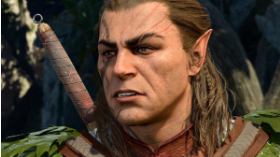Is the character holding a sword?
Look at the image and answer with only one word or phrase.

No